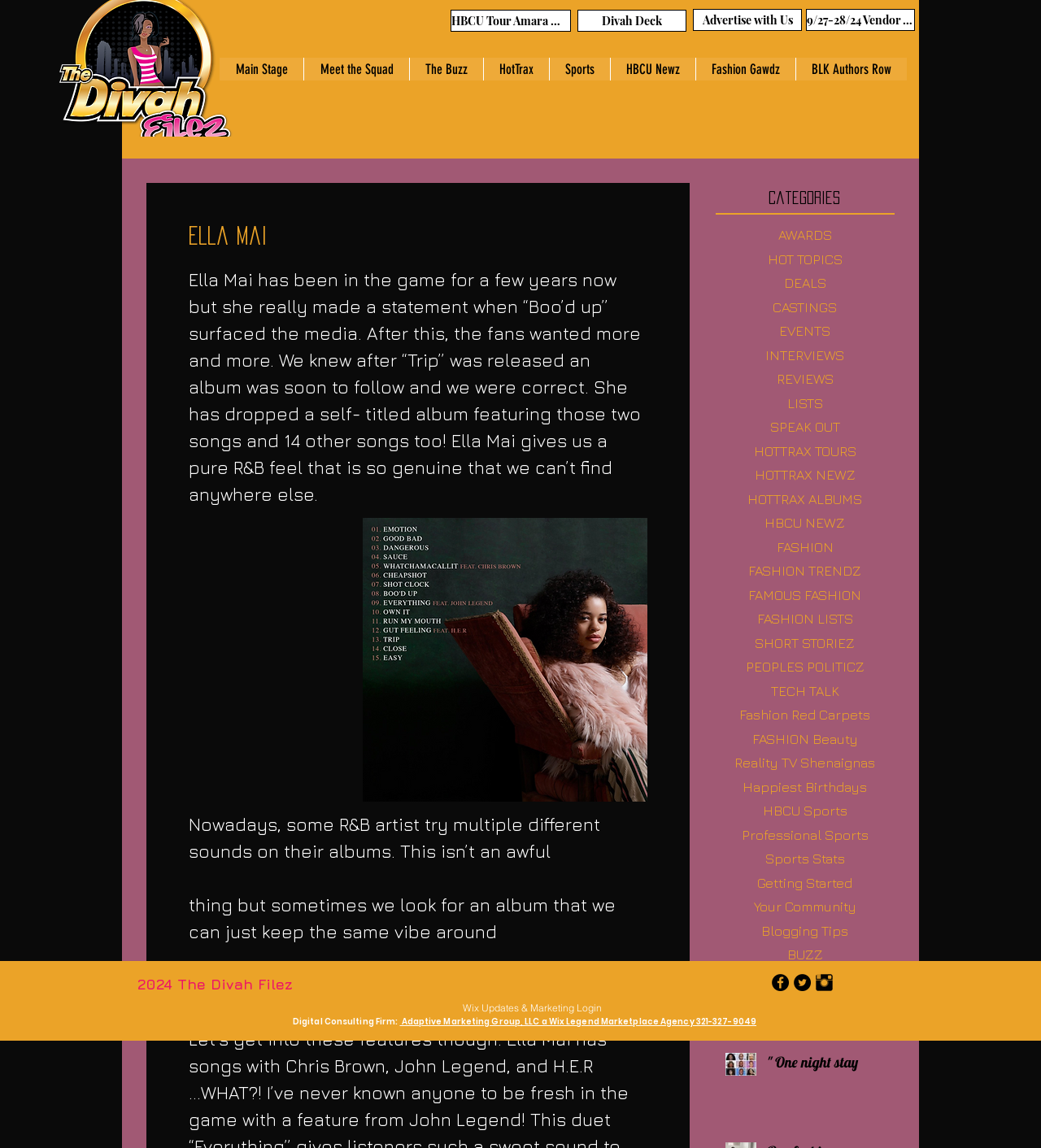Determine the bounding box coordinates for the element that should be clicked to follow this instruction: "Click on the 'Advertise with Us' link". The coordinates should be given as four float numbers between 0 and 1, in the format [left, top, right, bottom].

[0.666, 0.008, 0.77, 0.027]